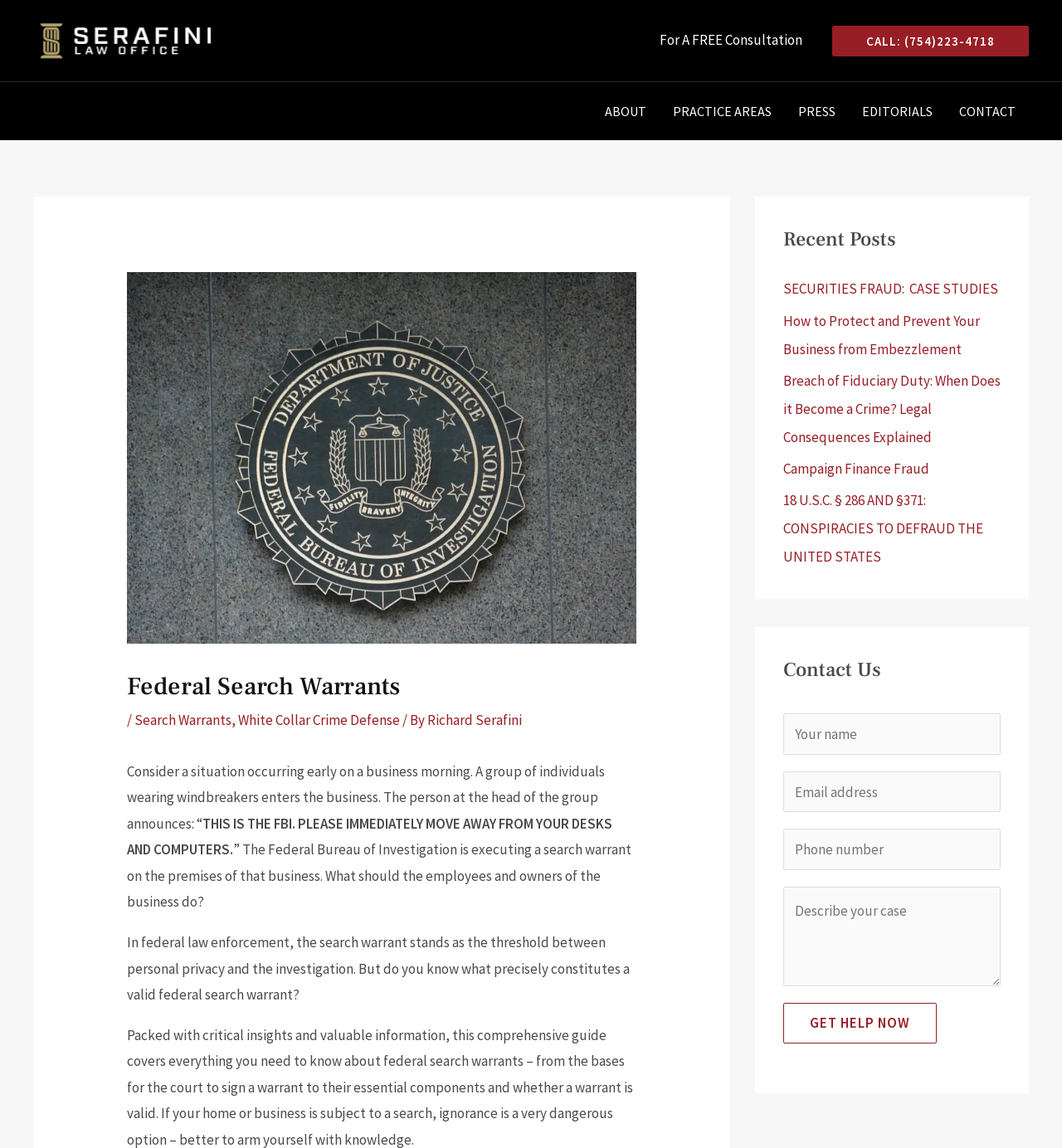What is the action that the employees and owners of the business should do when the FBI executes a search warrant?
Using the visual information, reply with a single word or short phrase.

Move away from desks and computers